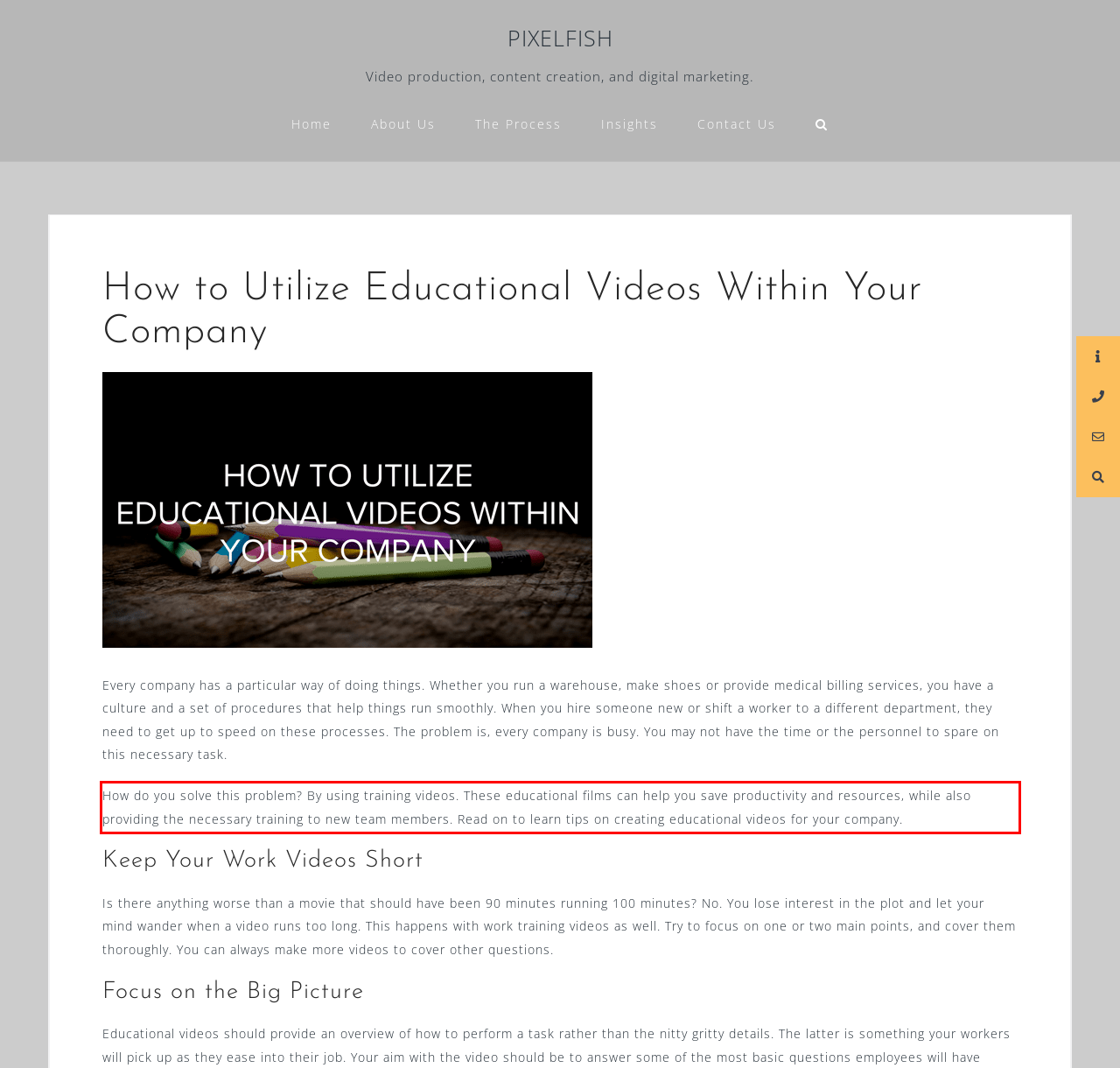Analyze the screenshot of a webpage where a red rectangle is bounding a UI element. Extract and generate the text content within this red bounding box.

How do you solve this problem? By using training videos. These educational films can help you save productivity and resources, while also providing the necessary training to new team members. Read on to learn tips on creating educational videos for your company.